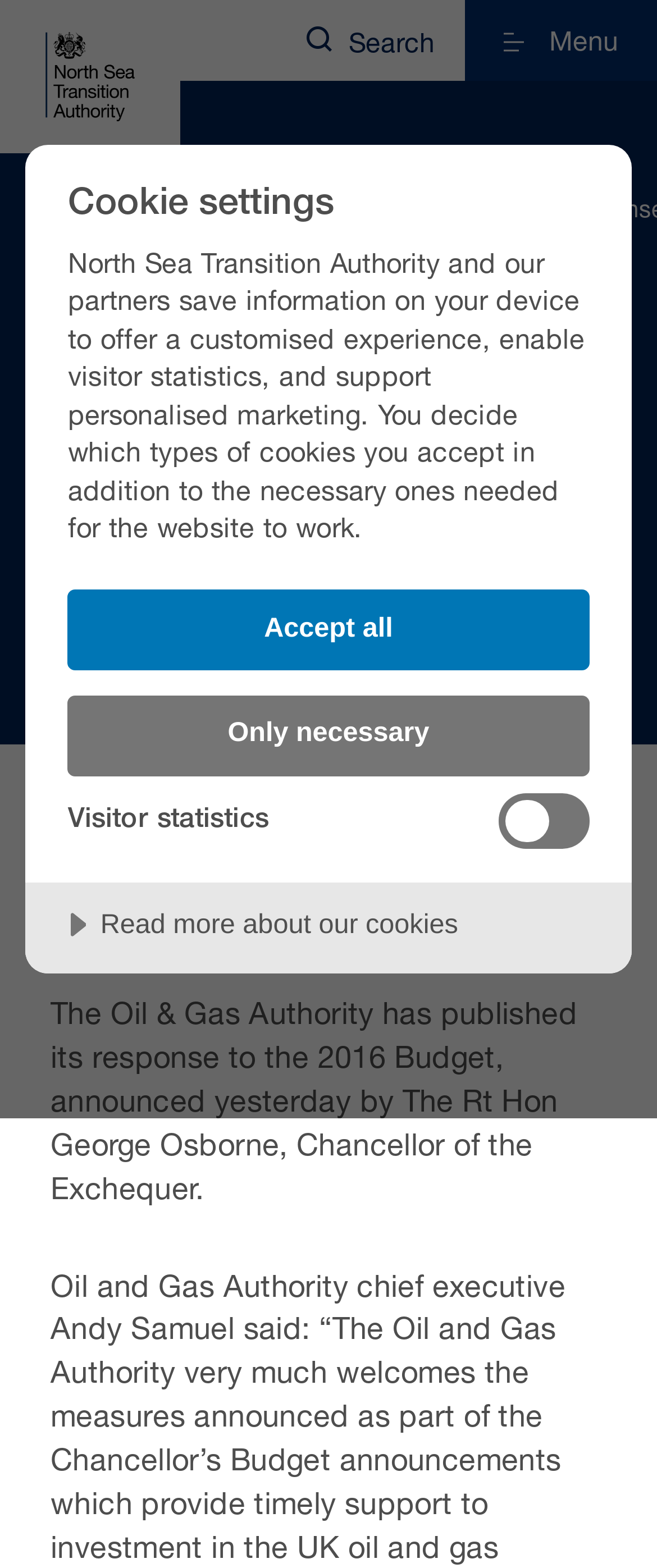Explain the webpage in detail.

The webpage is about the OGA response to the 2016 Budget. At the top of the page, there is a dialog box for cookie settings, which takes up most of the width of the page and is positioned near the top. The dialog box has a heading that reads "Cookie settings" and a paragraph of text that explains how the North Sea Transition Authority and its partners use cookies to customize the user's experience, enable visitor statistics, and support personalized marketing. 

Below the explanatory text, there are two buttons, "Accept all" and "Only necessary", which allow users to choose their cookie preferences. To the right of these buttons, there is a checkbox labeled "Visitor statistics" that is not checked by default. 

At the bottom of the dialog box, there is a region with a button that reads "Read more about our cookies", which can be expanded to reveal more information.